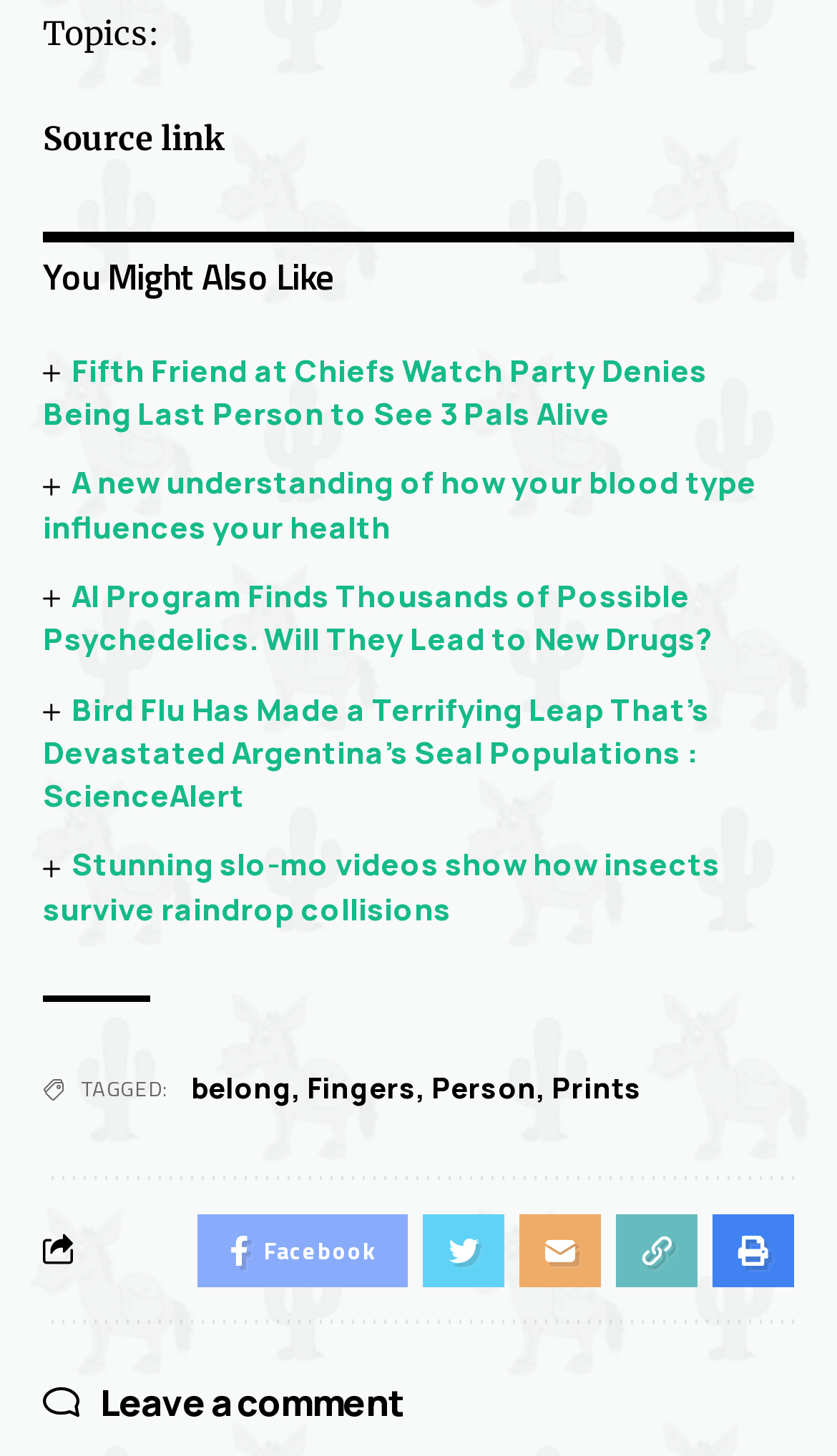Provide a short, one-word or phrase answer to the question below:
How many article headings are there?

5